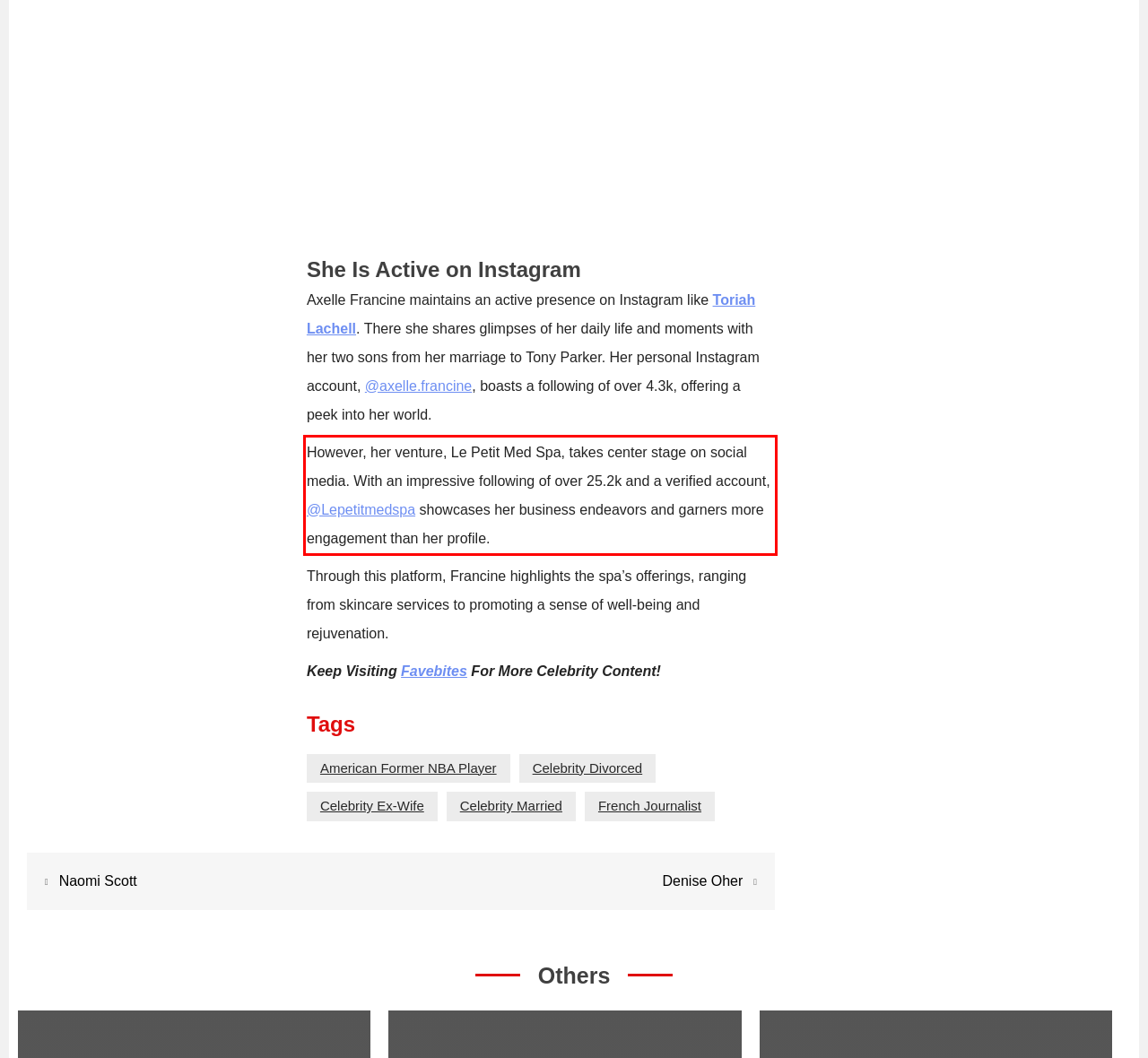Within the screenshot of the webpage, locate the red bounding box and use OCR to identify and provide the text content inside it.

However, her venture, Le Petit Med Spa, takes center stage on social media. With an impressive following of over 25.2k and a verified account, @Lepetitmedspa showcases her business endeavors and garners more engagement than her profile.